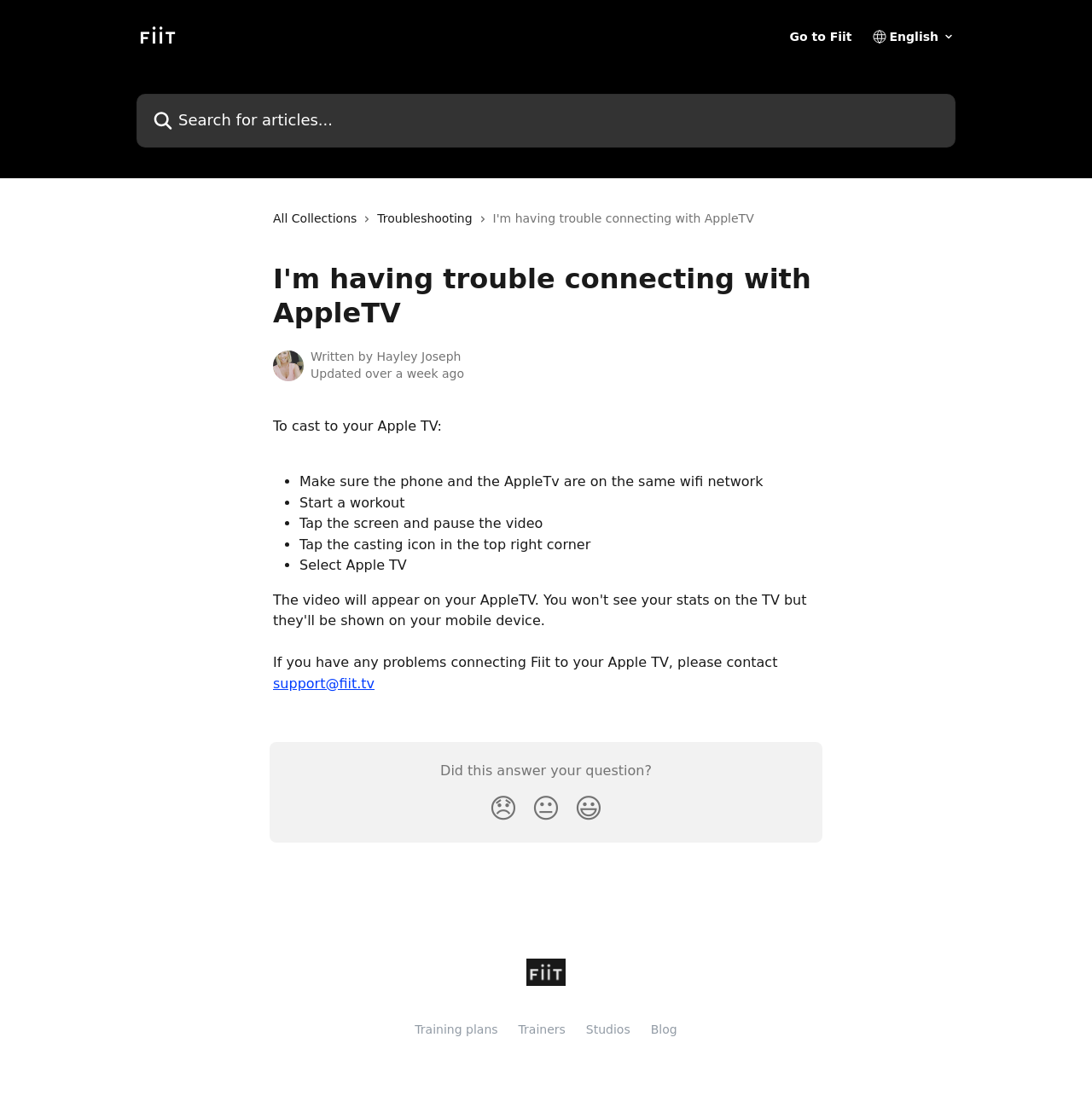What is the topic of the current article?
Answer the question in as much detail as possible.

The topic of the current article can be determined by reading the content of the article, which provides steps to cast to Apple TV. The title of the article is not explicitly mentioned, but the content suggests that it is about troubleshooting Apple TV connection issues.